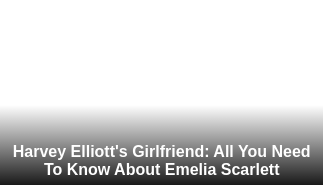What is the focus of the text at the bottom of the image?
From the image, respond with a single word or phrase.

Personal details and interesting facts